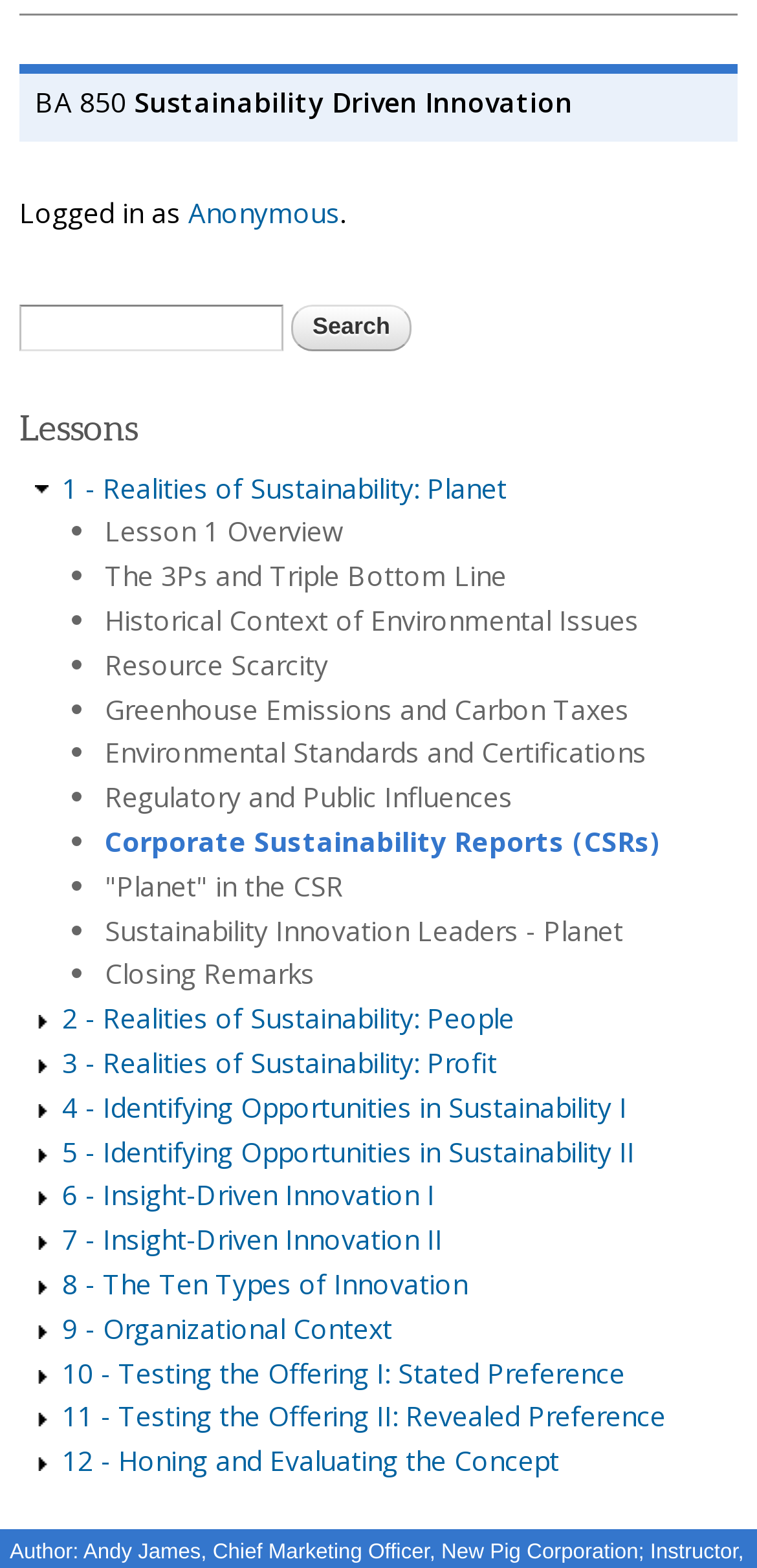Specify the bounding box coordinates of the area to click in order to follow the given instruction: "Go to Lesson 1 Overview."

[0.138, 0.327, 0.454, 0.351]